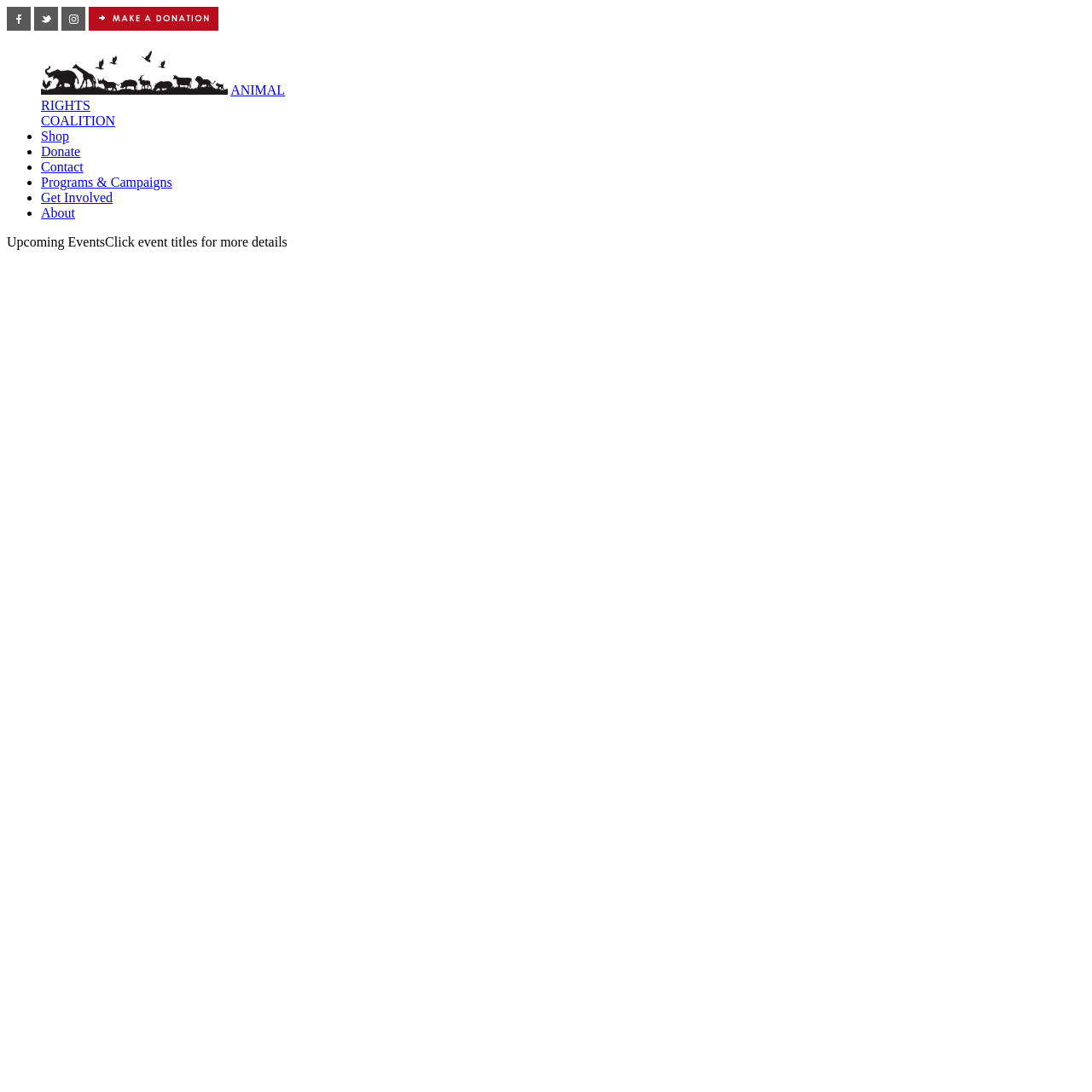Identify the bounding box coordinates for the UI element that matches this description: "parent_node: ANIMAL".

[0.038, 0.076, 0.209, 0.089]